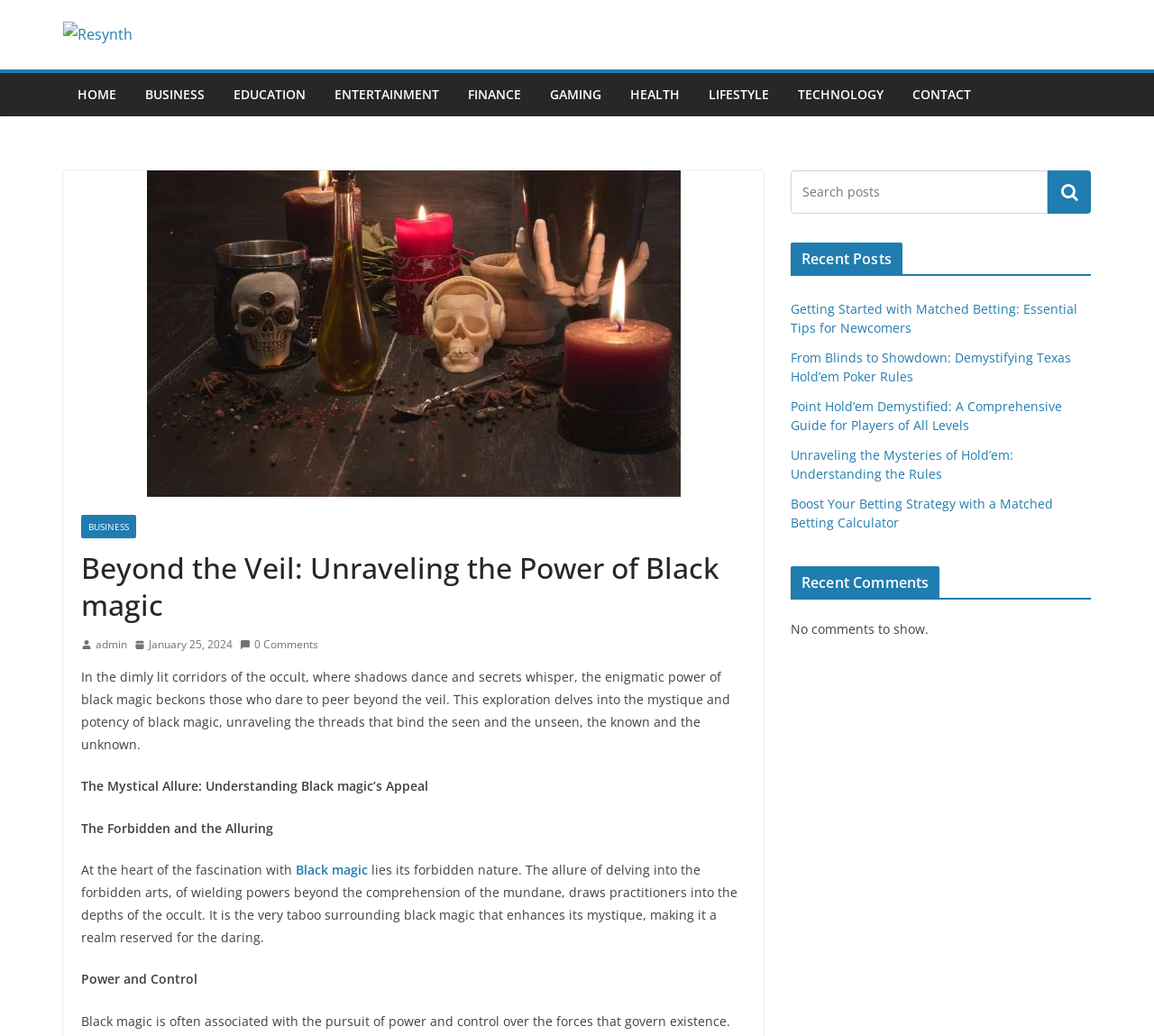Please provide a detailed answer to the question below by examining the image:
What is the message displayed in the 'Recent Comments' section?

The 'Recent Comments' section is located at the bottom of the webpage, and it displays a message that says 'No comments to show'. This suggests that there are no comments to display, possibly because the webpage is new or because no one has commented on any of the posts yet.